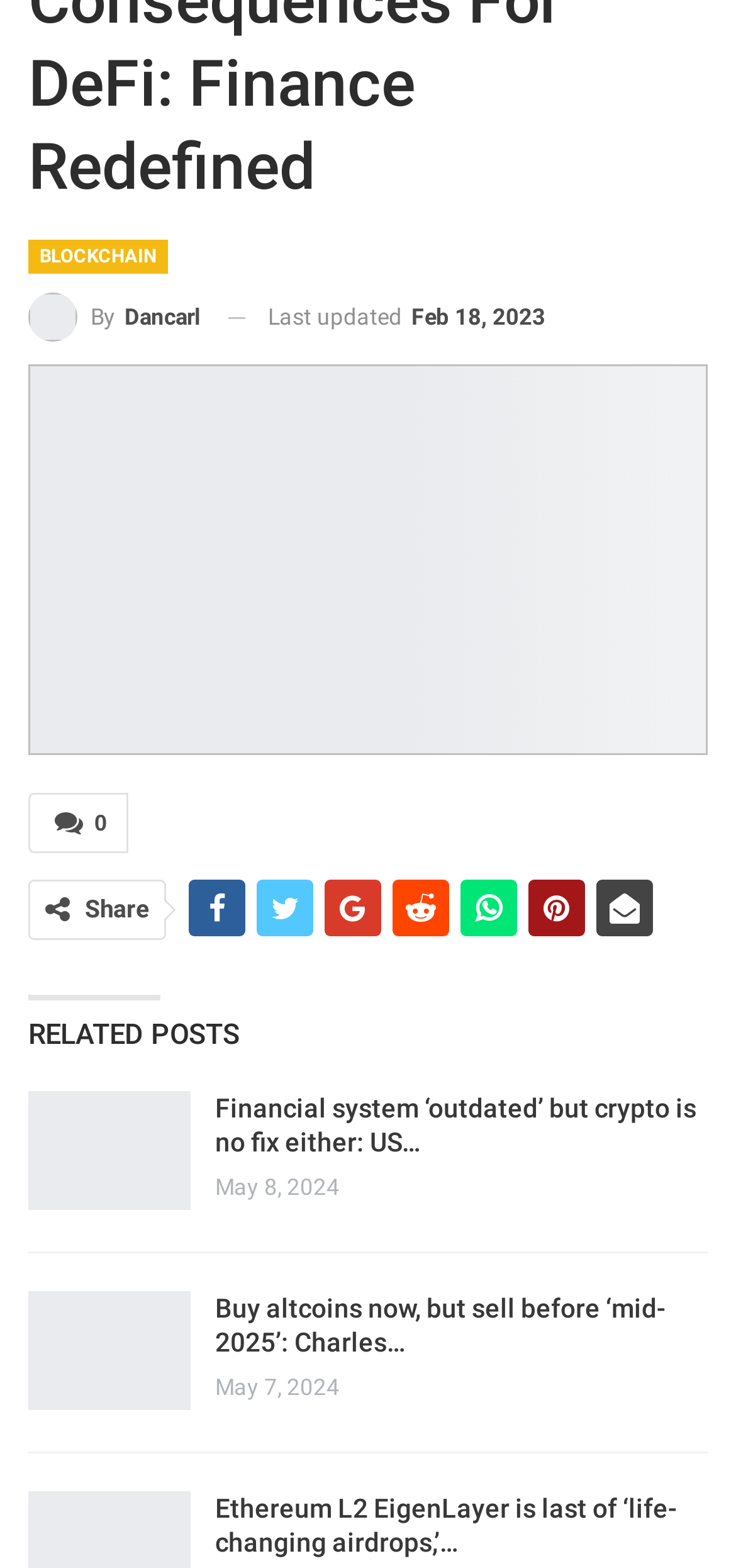Can you give a detailed response to the following question using the information from the image? What is the last updated date?

I found the last updated date by looking at the time element with the text 'Last updated' and its corresponding date 'Feb 18, 2023'.